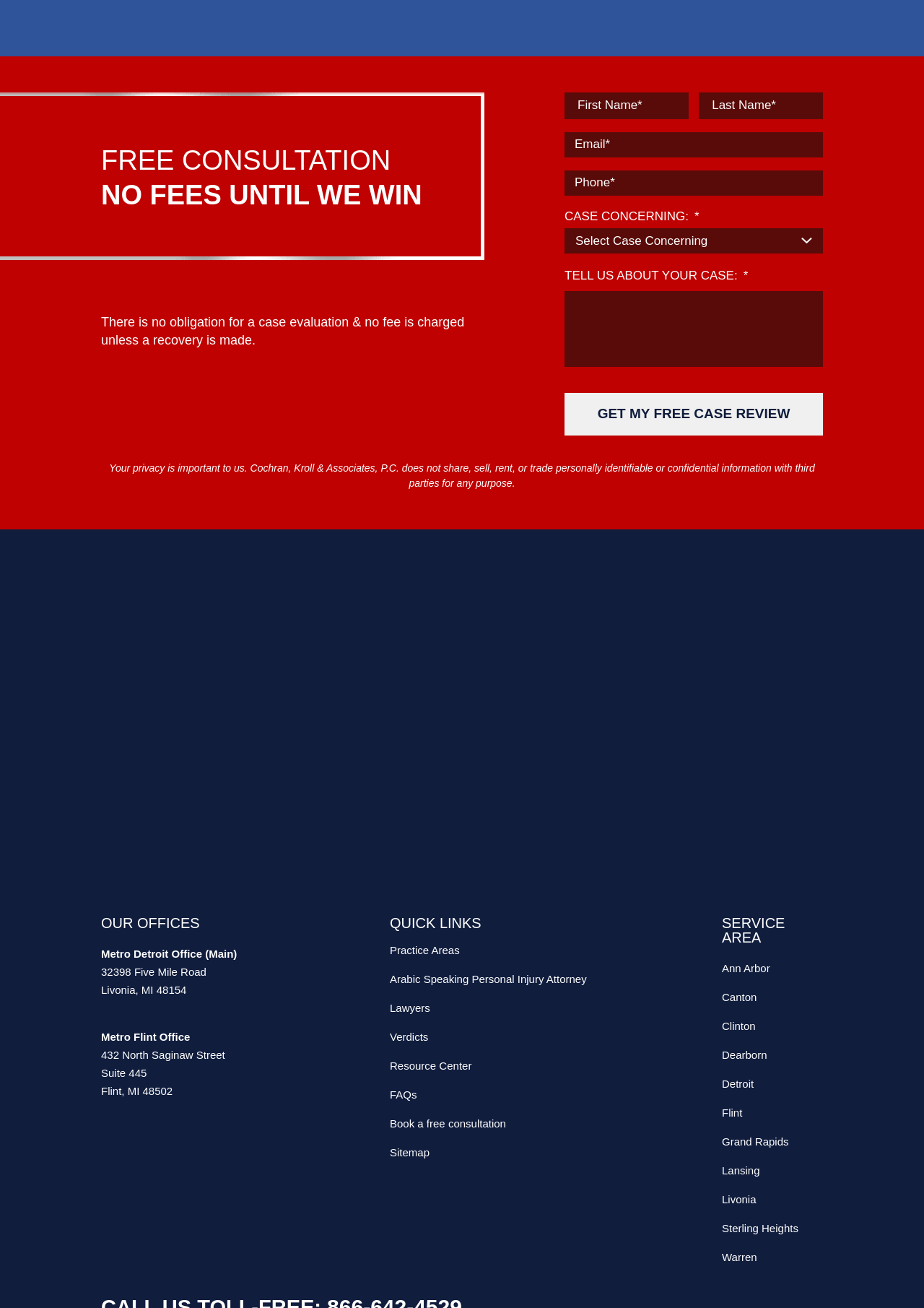Identify the bounding box coordinates of the region that needs to be clicked to carry out this instruction: "Enter your case concerning". Provide these coordinates as four float numbers ranging from 0 to 1, i.e., [left, top, right, bottom].

[0.611, 0.174, 0.891, 0.194]